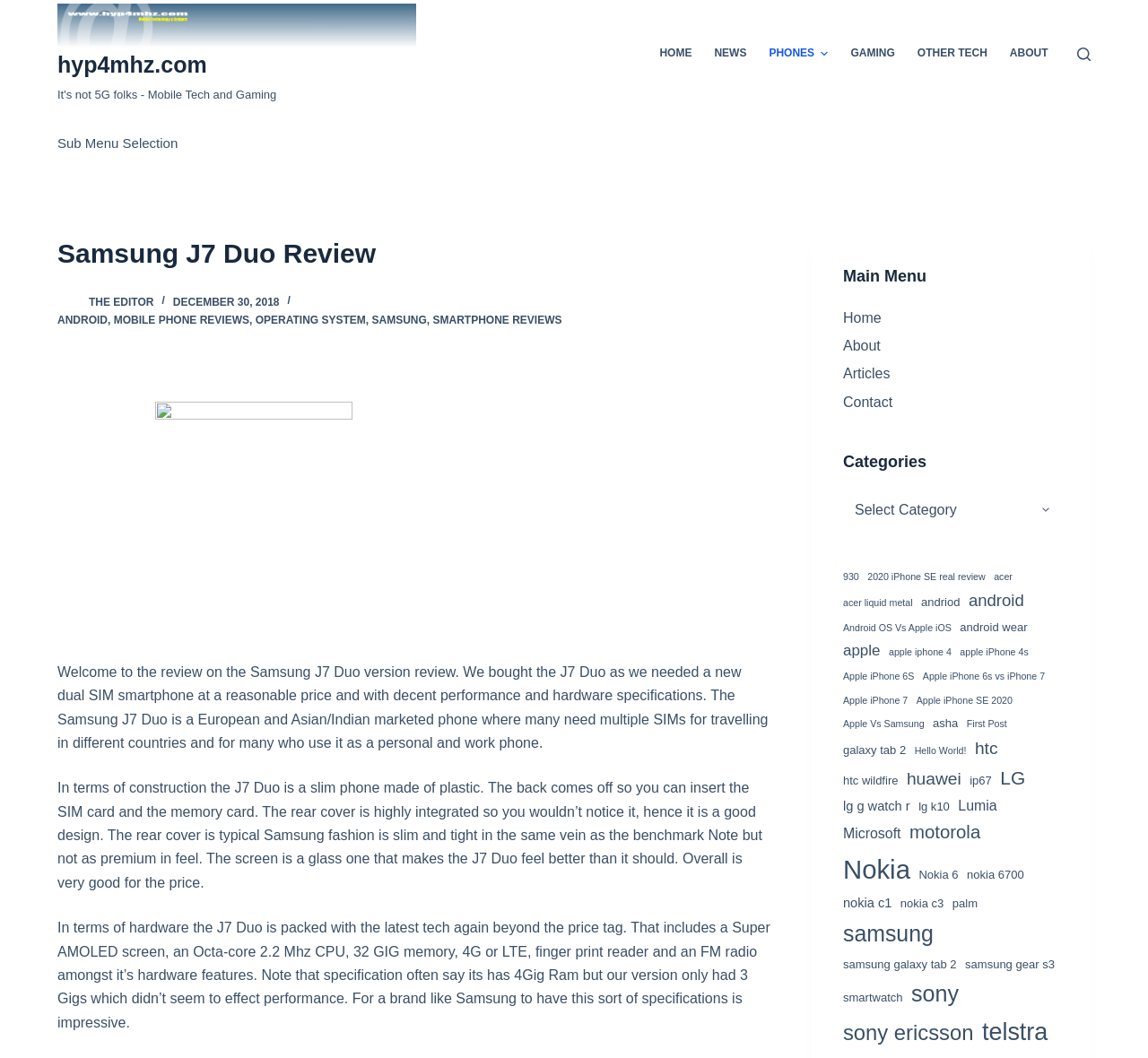Predict the bounding box coordinates of the area that should be clicked to accomplish the following instruction: "Click on the 'HOME' link". The bounding box coordinates should consist of four float numbers between 0 and 1, i.e., [left, top, right, bottom].

[0.565, 0.0, 0.612, 0.102]